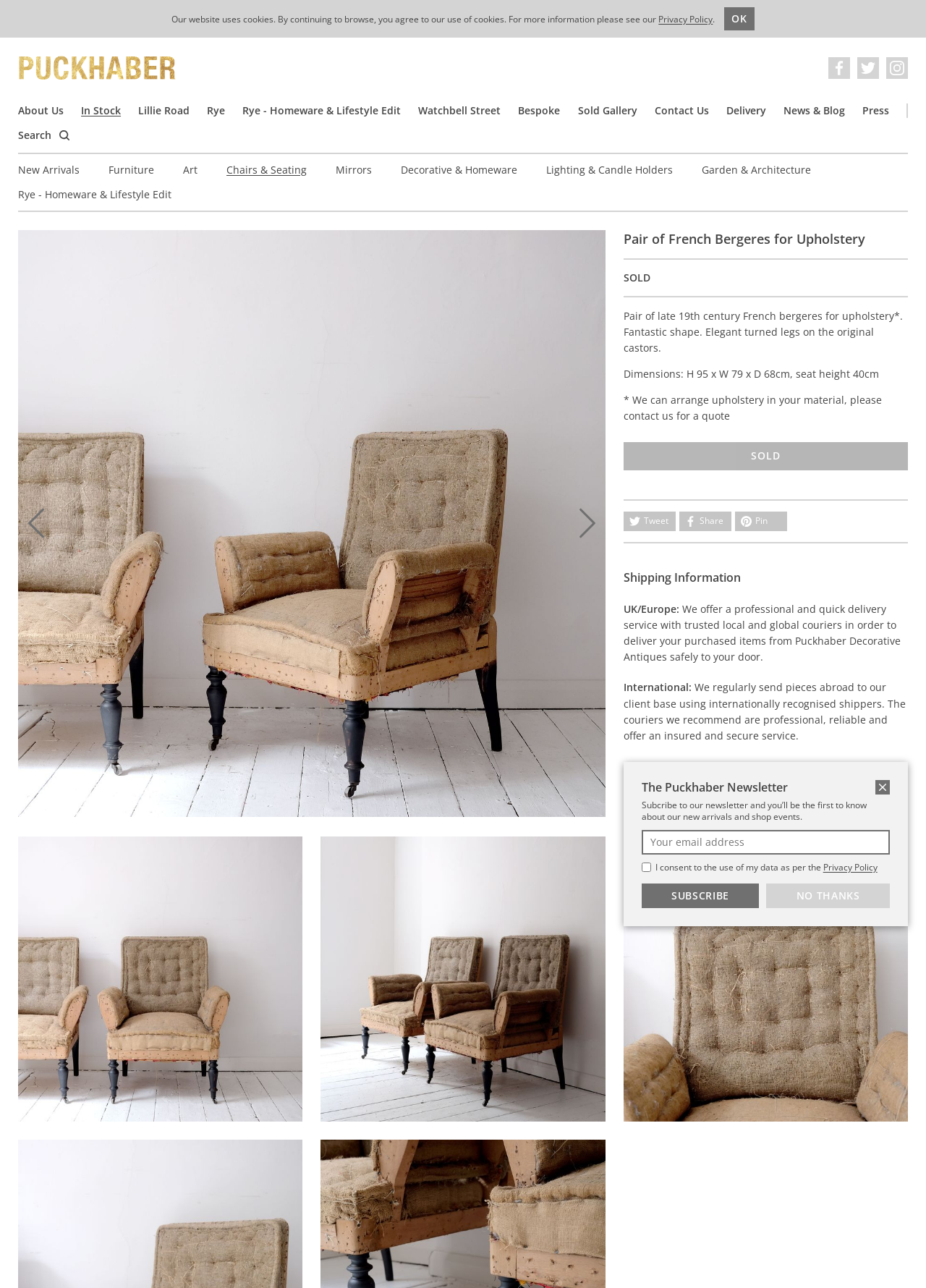From the details in the image, provide a thorough response to the question: What social media platforms are available for sharing?

The webpage provides links to share the content on social media platforms, specifically Twitter, a generic sharing option, and Pinterest, as indicated by the links 'Tweet', 'Share', and 'Pin'.